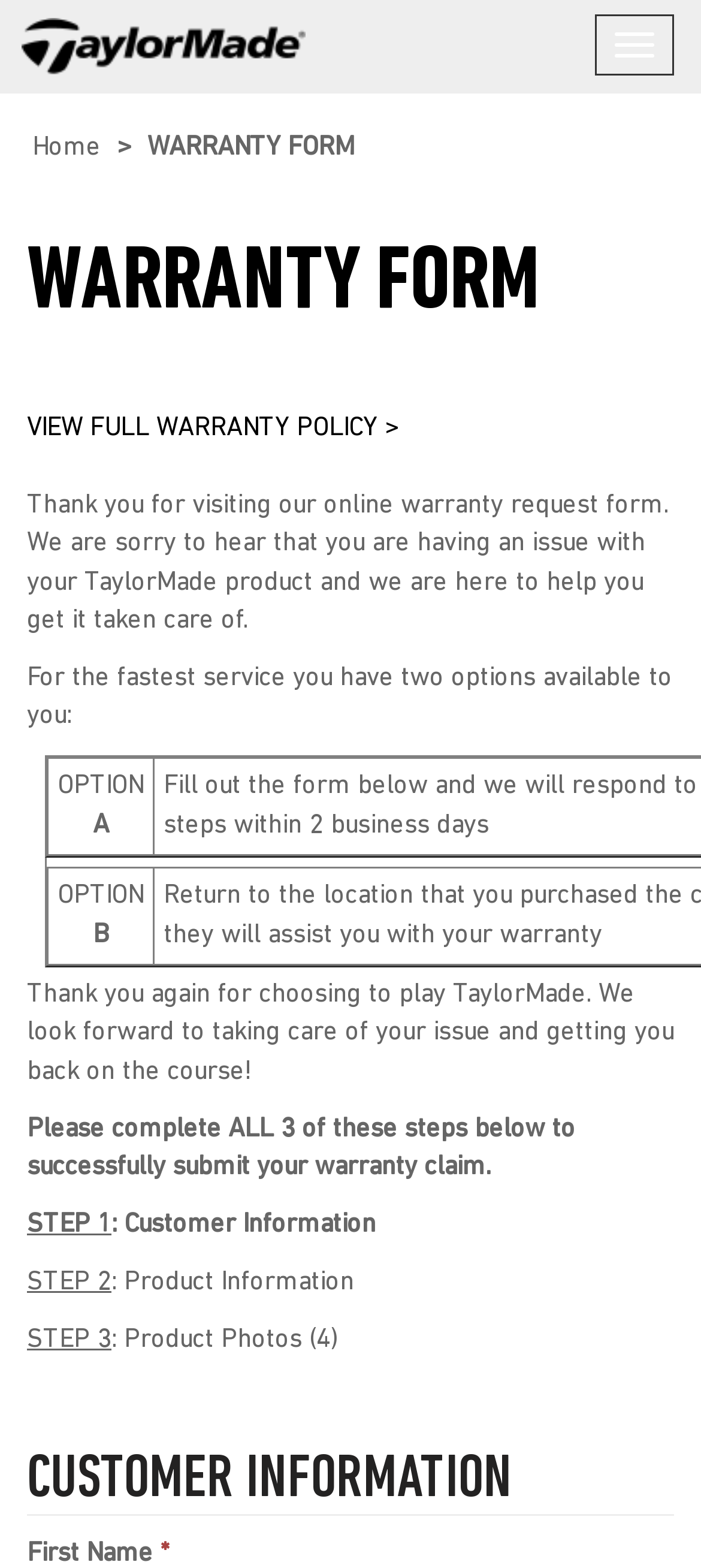How many product photos are required for the warranty claim?
Based on the image, answer the question in a detailed manner.

In the STEP 3 section, the webpage specifies that customers need to provide 4 product photos as part of their warranty claim.